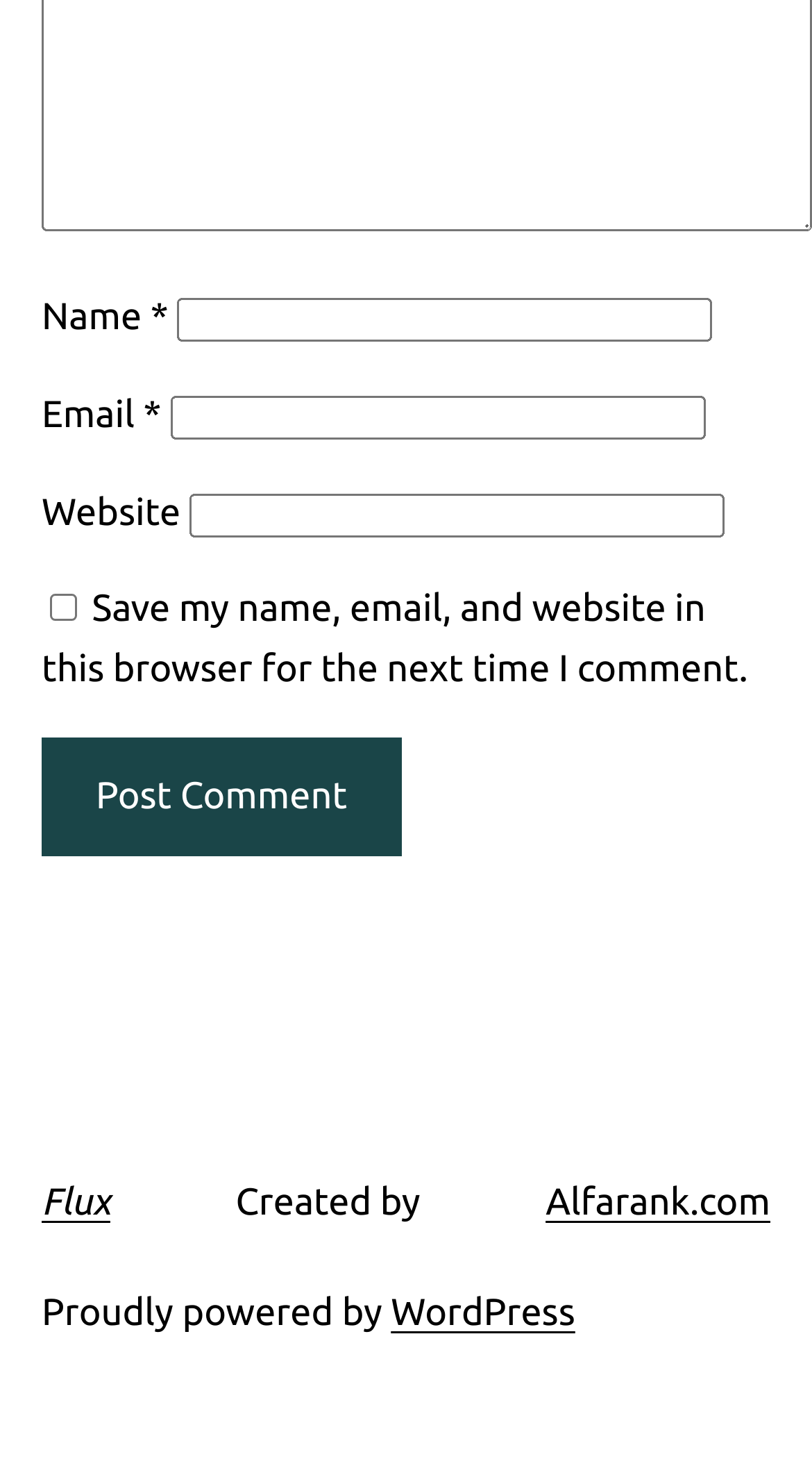What is the text of the button below the text boxes?
Look at the webpage screenshot and answer the question with a detailed explanation.

The button element with bounding box coordinates [0.051, 0.5, 0.494, 0.58] has the text 'Post Comment', indicating that it is used to submit a comment.